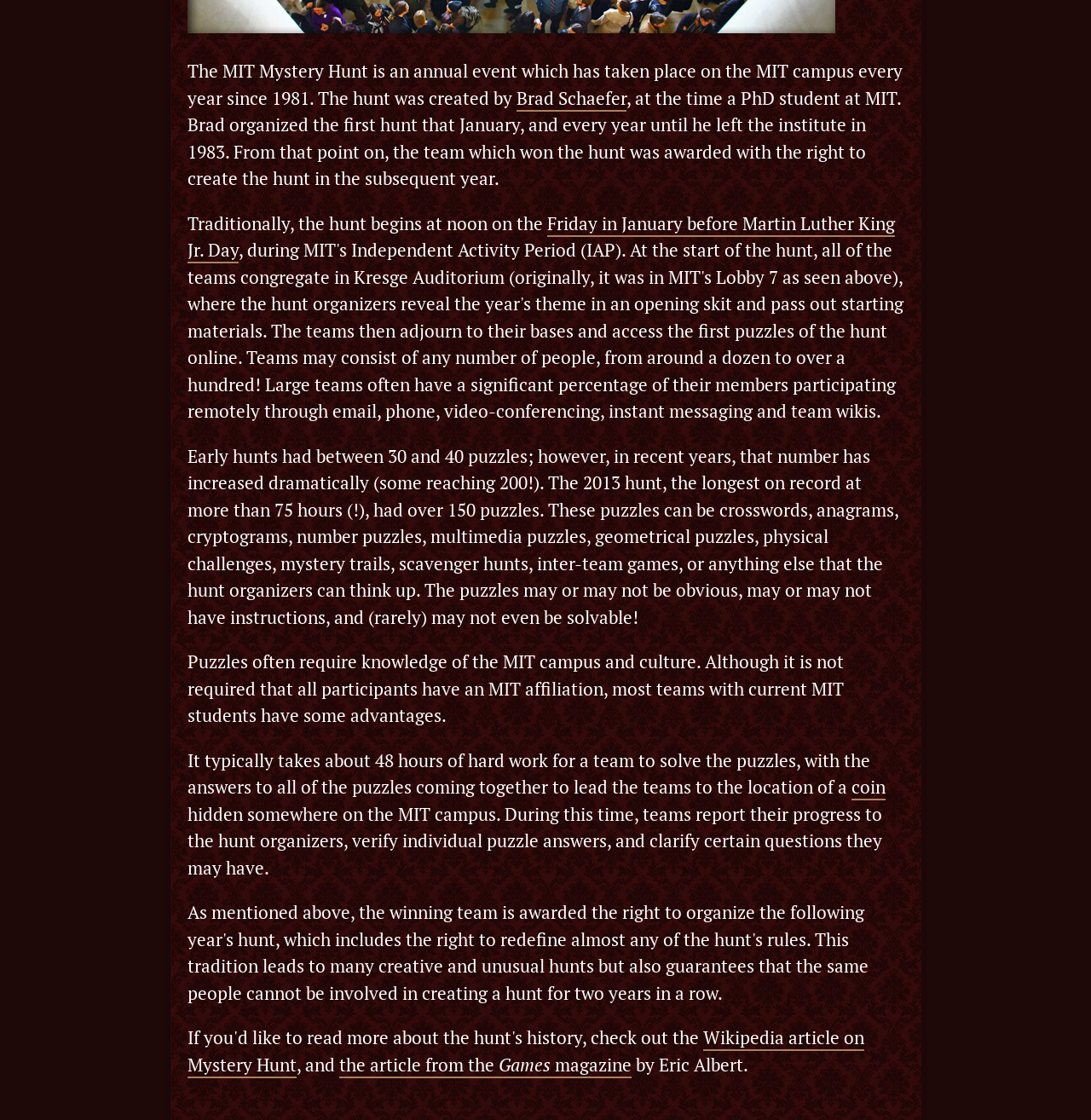Identify the coordinates of the bounding box for the element described below: "coin". Return the coordinates as four float numbers between 0 and 1: [left, top, right, bottom].

[0.78, 0.692, 0.812, 0.715]